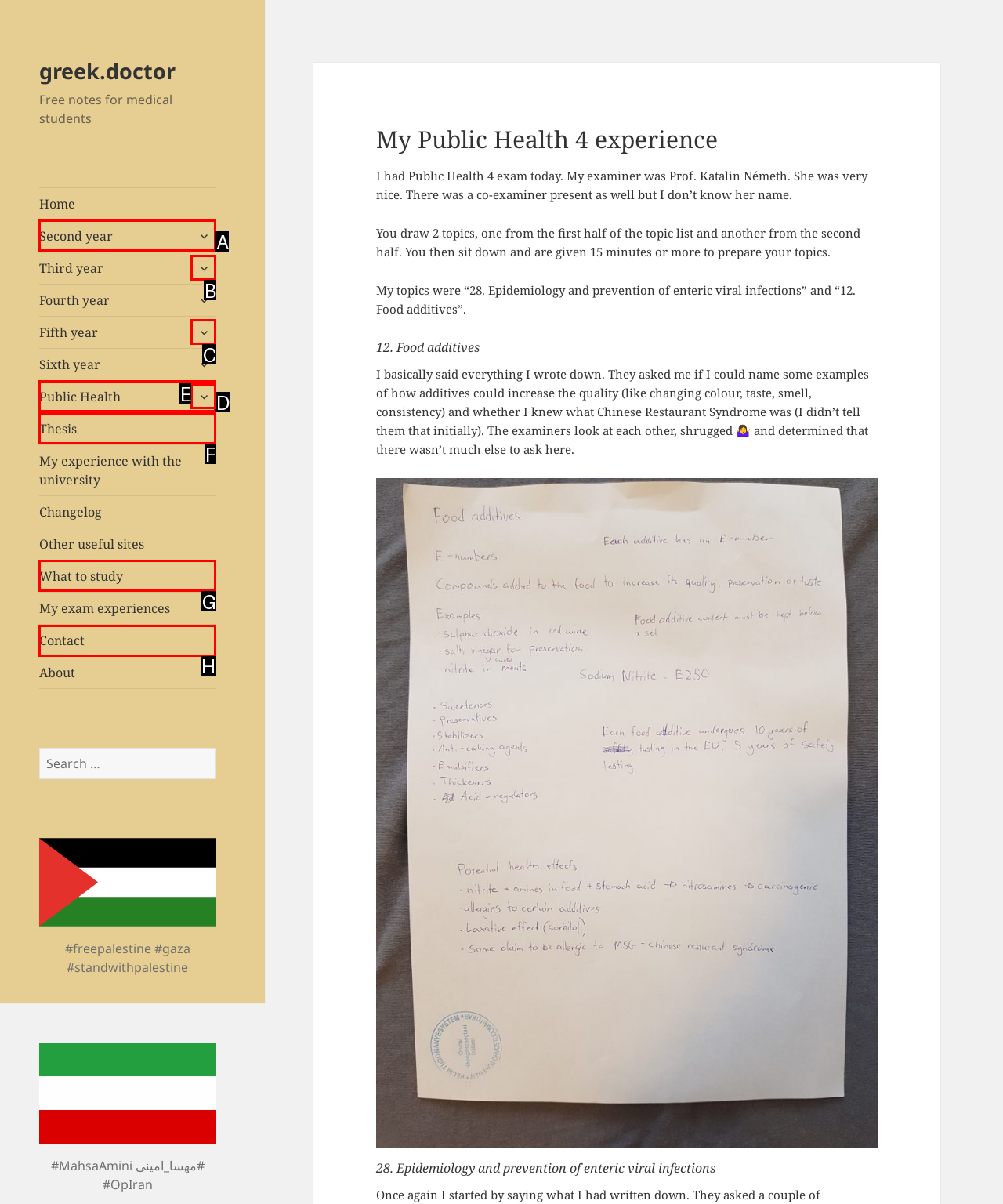Identify the correct option to click in order to accomplish the task: Click on the 'Contact' link Provide your answer with the letter of the selected choice.

H